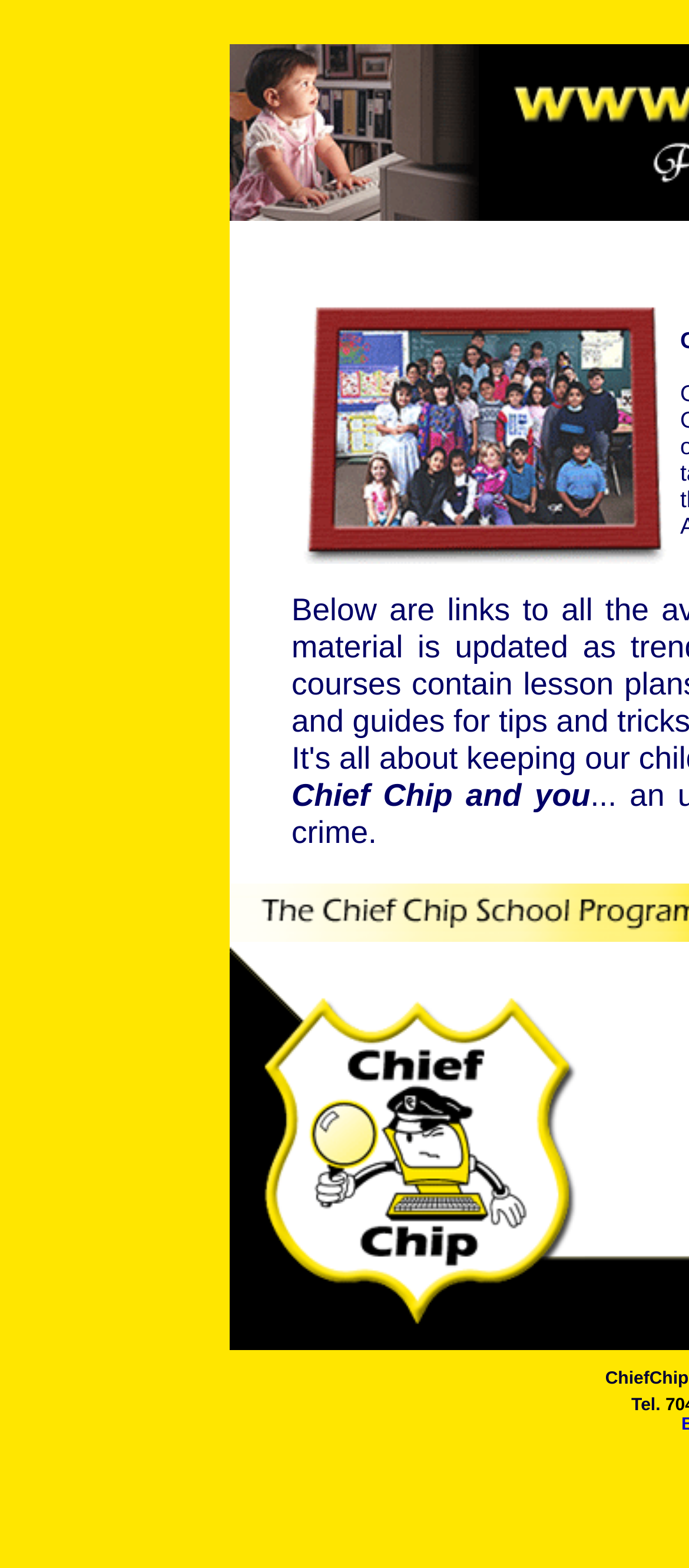Is the webpage related to cybersecurity?
Based on the visual content, answer with a single word or a brief phrase.

Yes